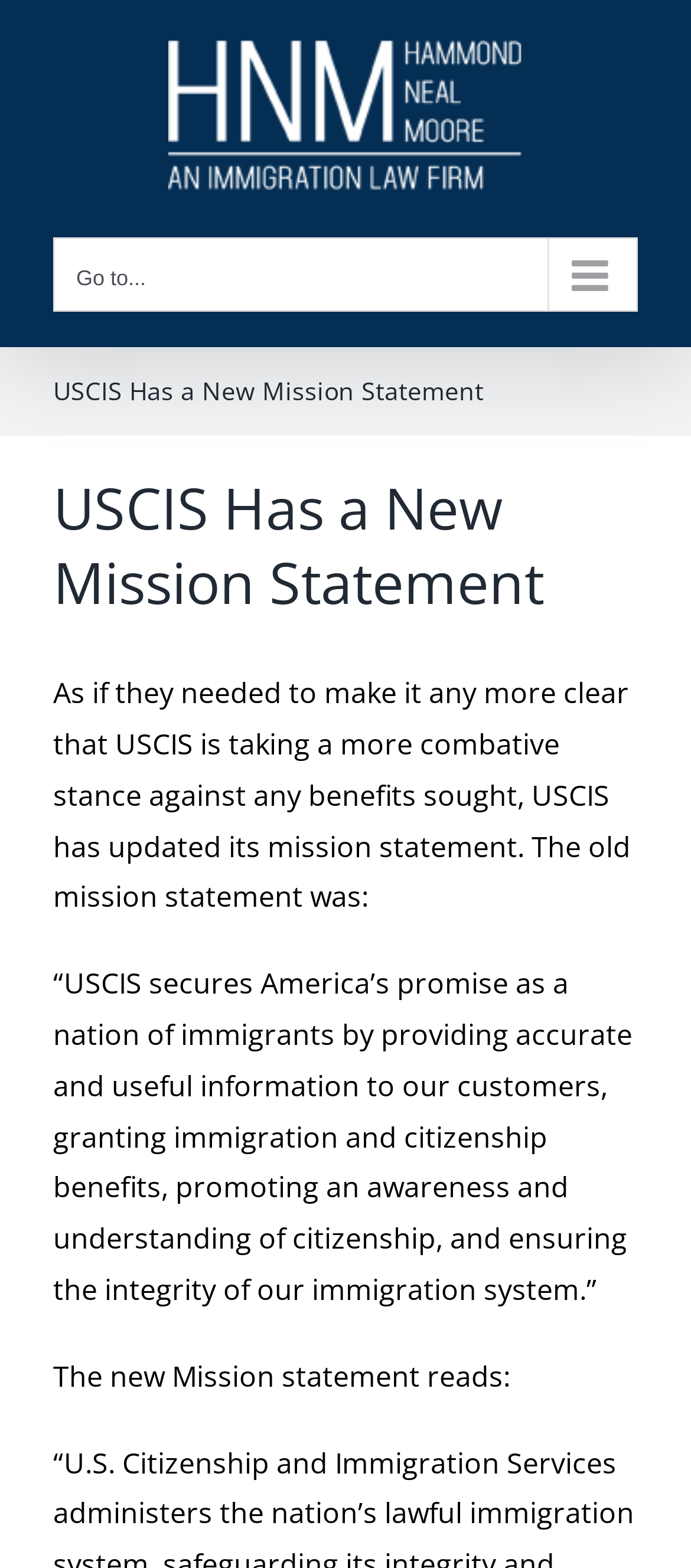Offer a detailed account of what is visible on the webpage.

The webpage is about the updated mission statement of USCIS (United States Citizenship and Immigration Services). At the top left corner, there is a logo of "Hammond Neal Moore, LLC" which is a clickable link. Next to the logo, there is a mobile menu button labeled "Go to..." with an arrow icon. 

Below the logo and the mobile menu button, there is a main heading "USCIS Has a New Mission Statement" which is repeated in a smaller font size. Under the heading, there is a paragraph of text that explains the context of the updated mission statement, stating that USCIS is taking a more combative stance against any benefits sought. 

Following the paragraph, the old mission statement is quoted, which is a long sentence describing the role of USCIS in providing information, granting benefits, promoting citizenship, and ensuring the integrity of the immigration system. 

Below the old mission statement, there is another sentence introducing the new mission statement, but the actual text of the new mission statement is not provided.